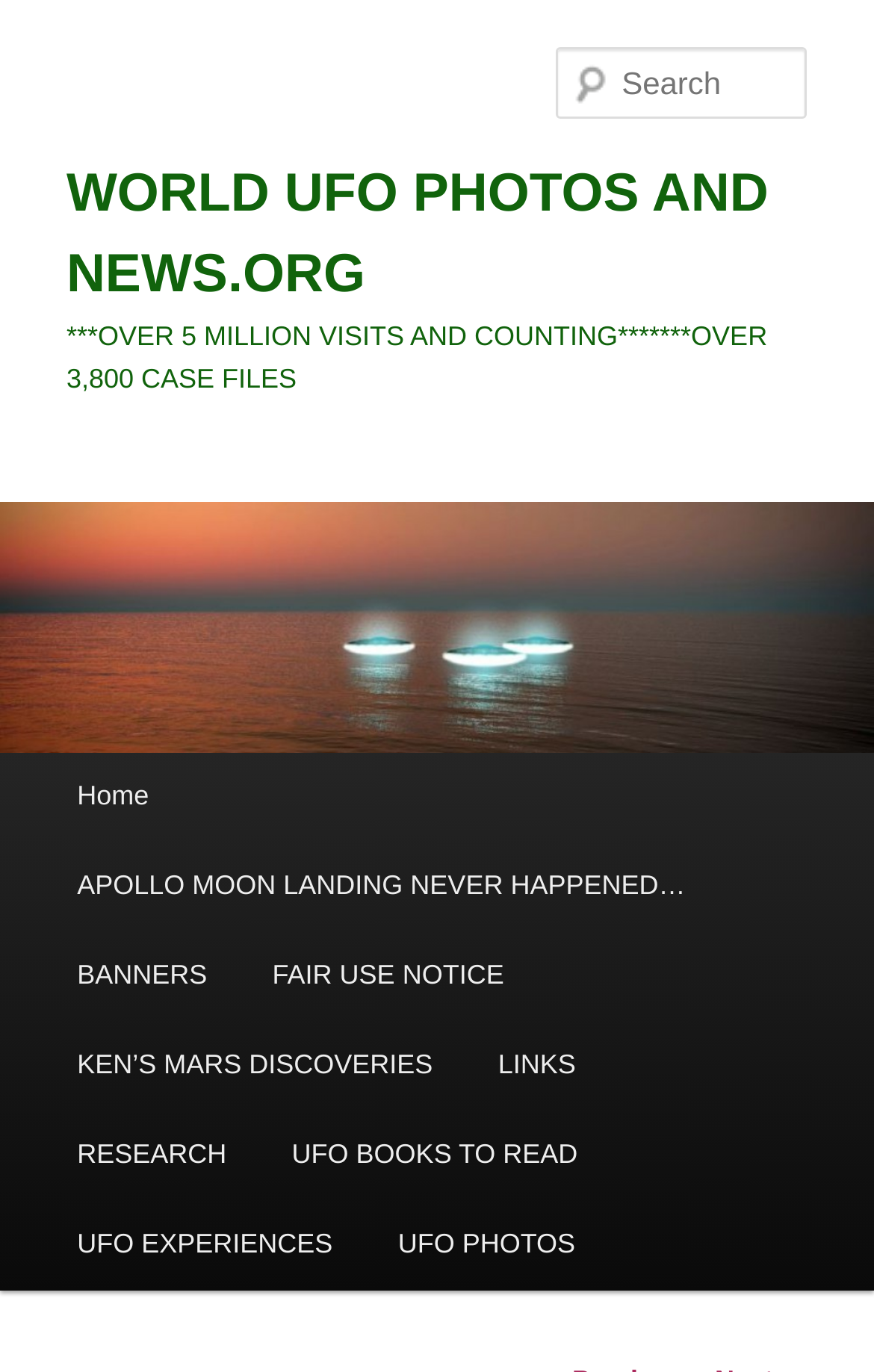Please look at the image and answer the question with a detailed explanation: What is the last main menu item?

The last main menu item is the link with the text 'UFO EXPERIENCES', which is located at the bottom of the main menu list.